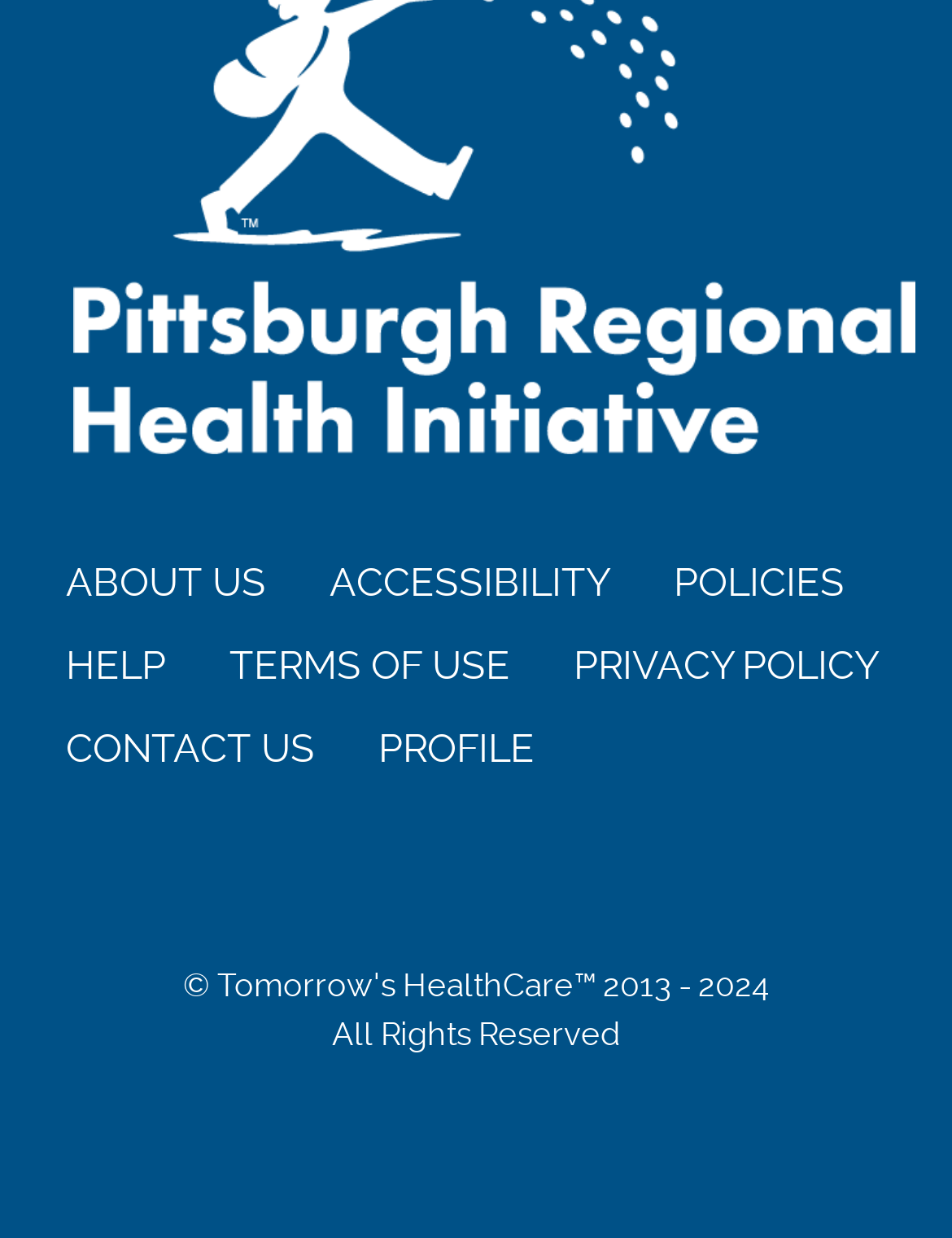Given the webpage screenshot, identify the bounding box of the UI element that matches this description: "Penguin".

None